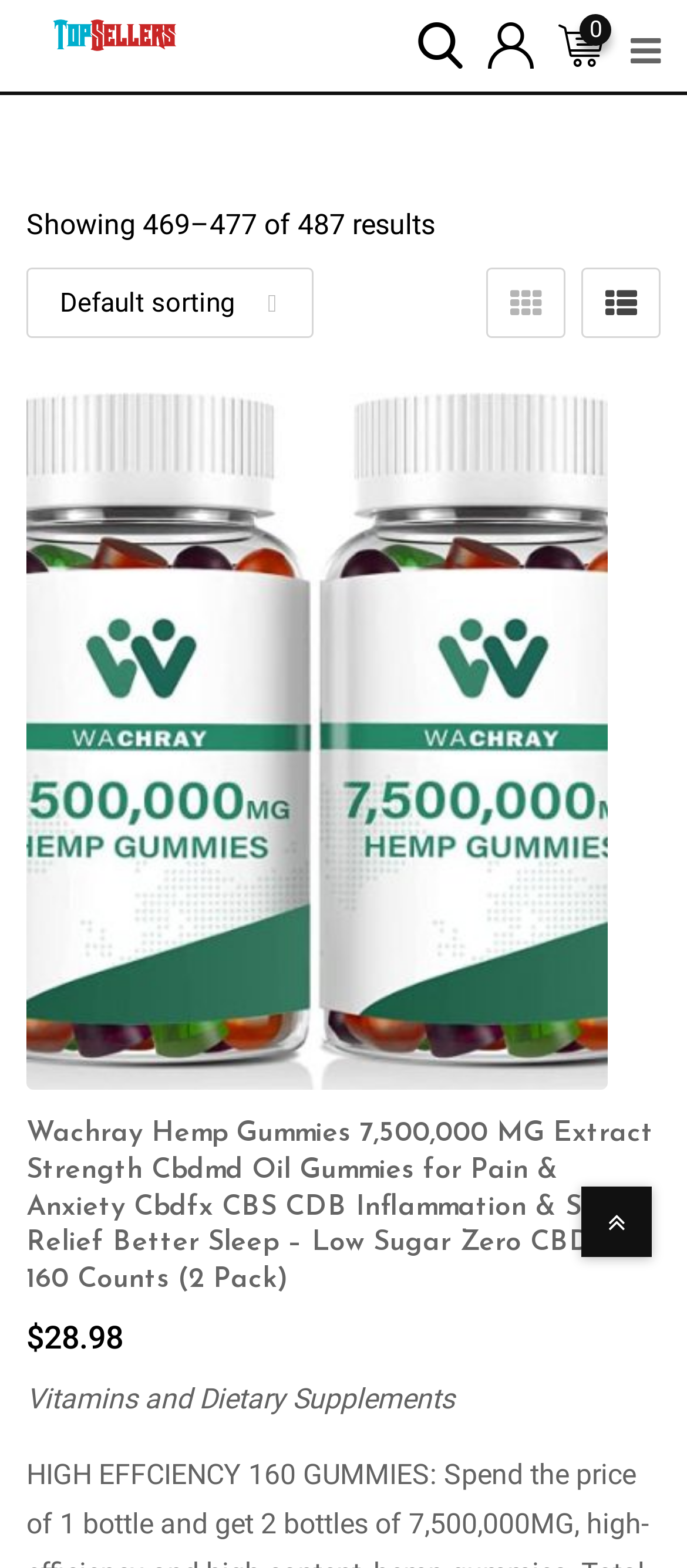Could you highlight the region that needs to be clicked to execute the instruction: "check WordPress"?

None